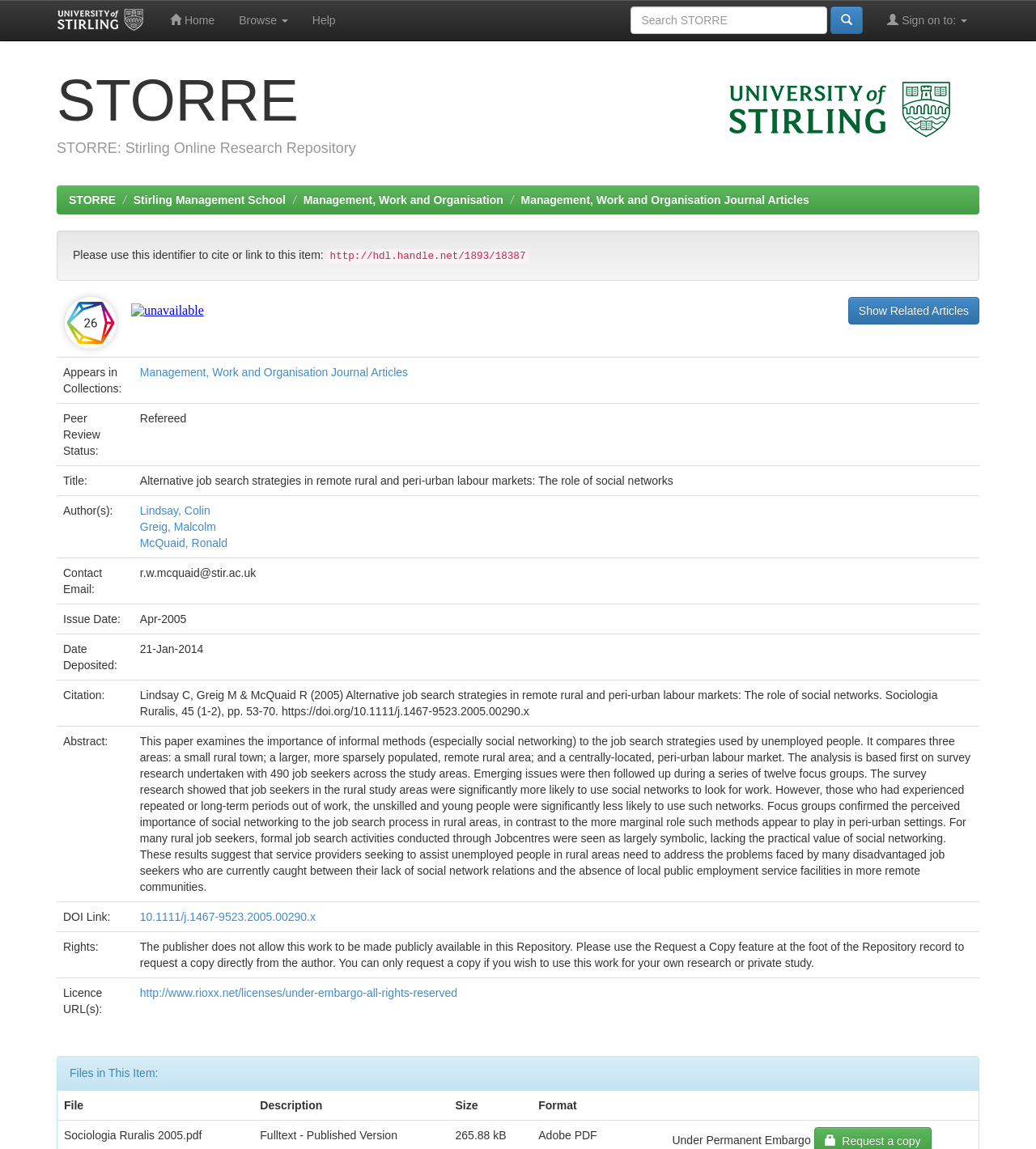Respond with a single word or phrase to the following question:
What is the DOI link of this research paper?

10.1111/j.1467-9523.2005.00290.x